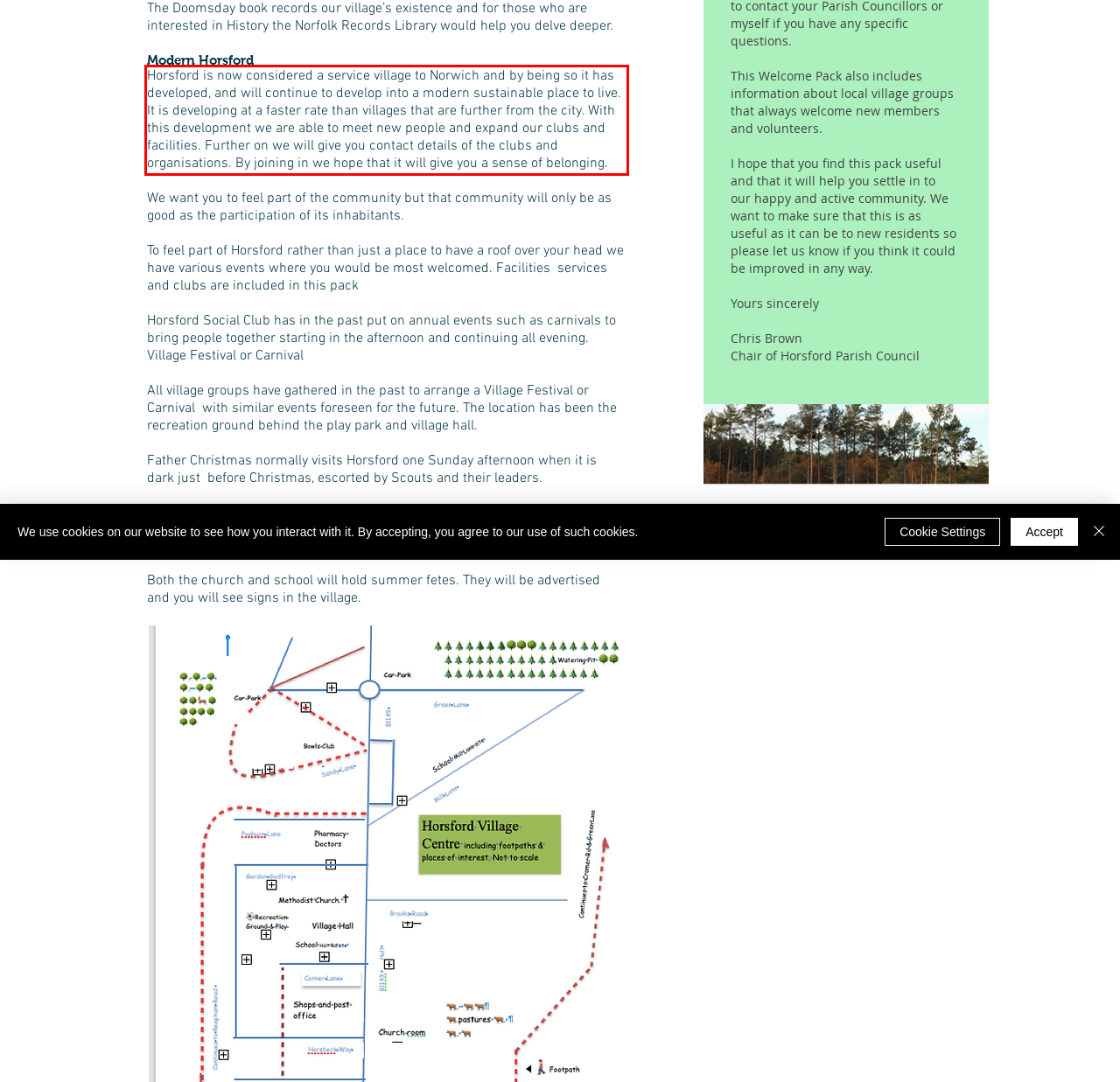Please take the screenshot of the webpage, find the red bounding box, and generate the text content that is within this red bounding box.

Horsford is now considered a service village to Norwich and by being so it has developed, and will continue to develop into a modern sustainable place to live. It is developing at a faster rate than villages that are further from the city. With this development we are able to meet new people and expand our clubs and facilities. Further on we will give you contact details of the clubs and organisations. By joining in we hope that it will give you a sense of belonging.